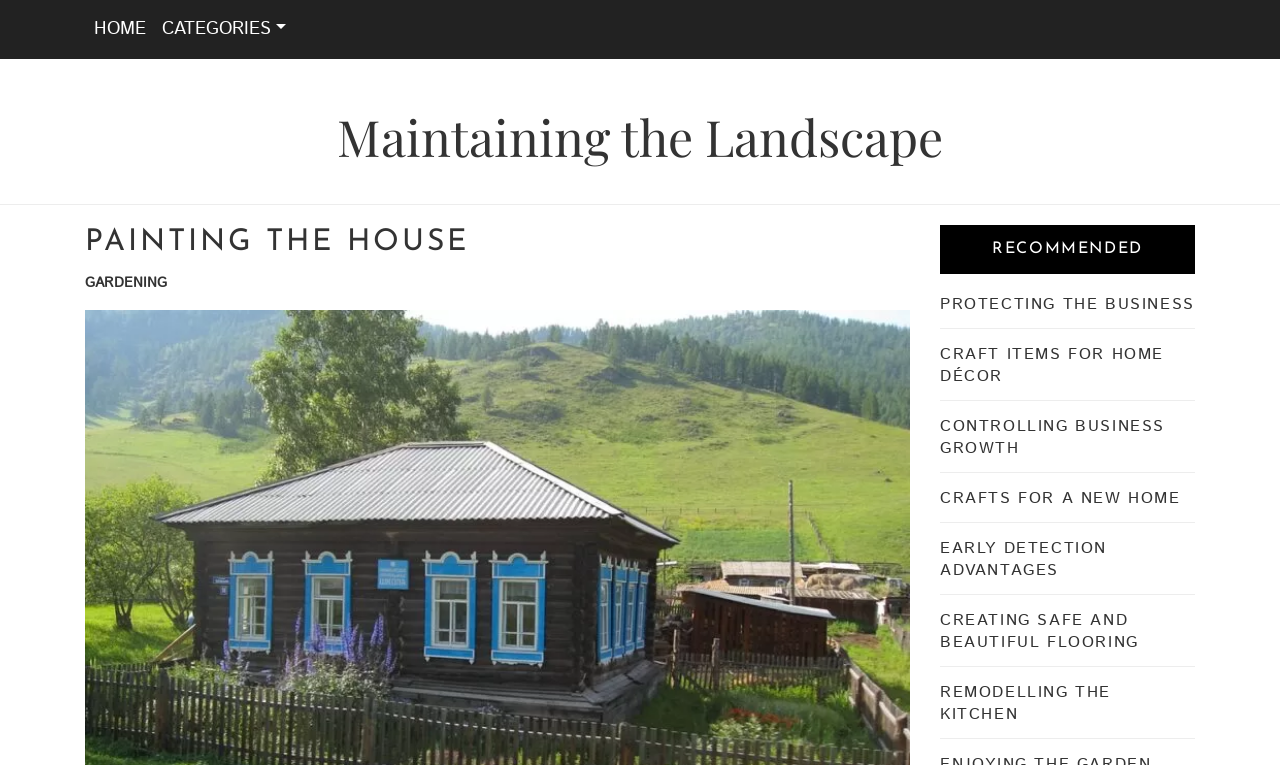Can you specify the bounding box coordinates for the region that should be clicked to fulfill this instruction: "explore gardening".

[0.066, 0.357, 0.13, 0.383]